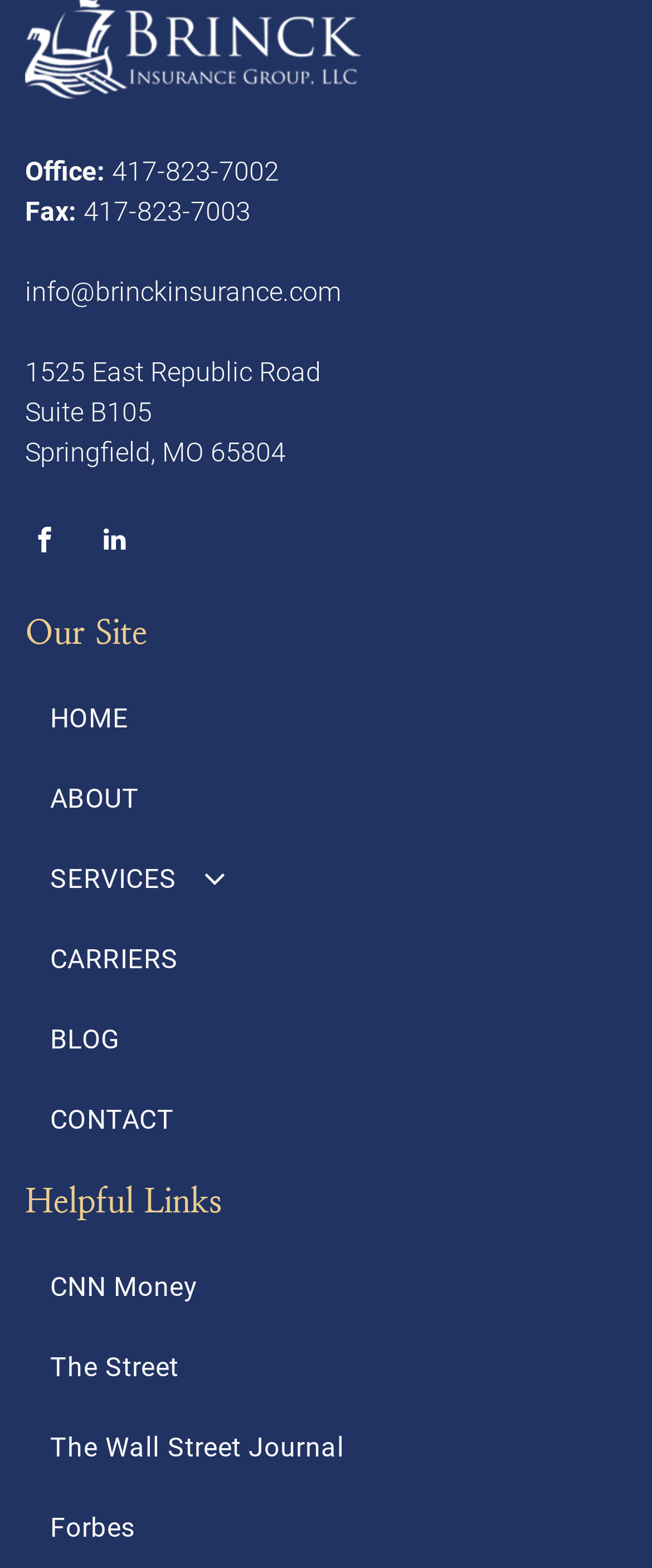What is the name of the last helpful link?
From the details in the image, answer the question comprehensively.

The last helpful link is 'The Wall Street Journal', which is a menu item located in the 'Helpful Links' section at the bottom of the webpage.